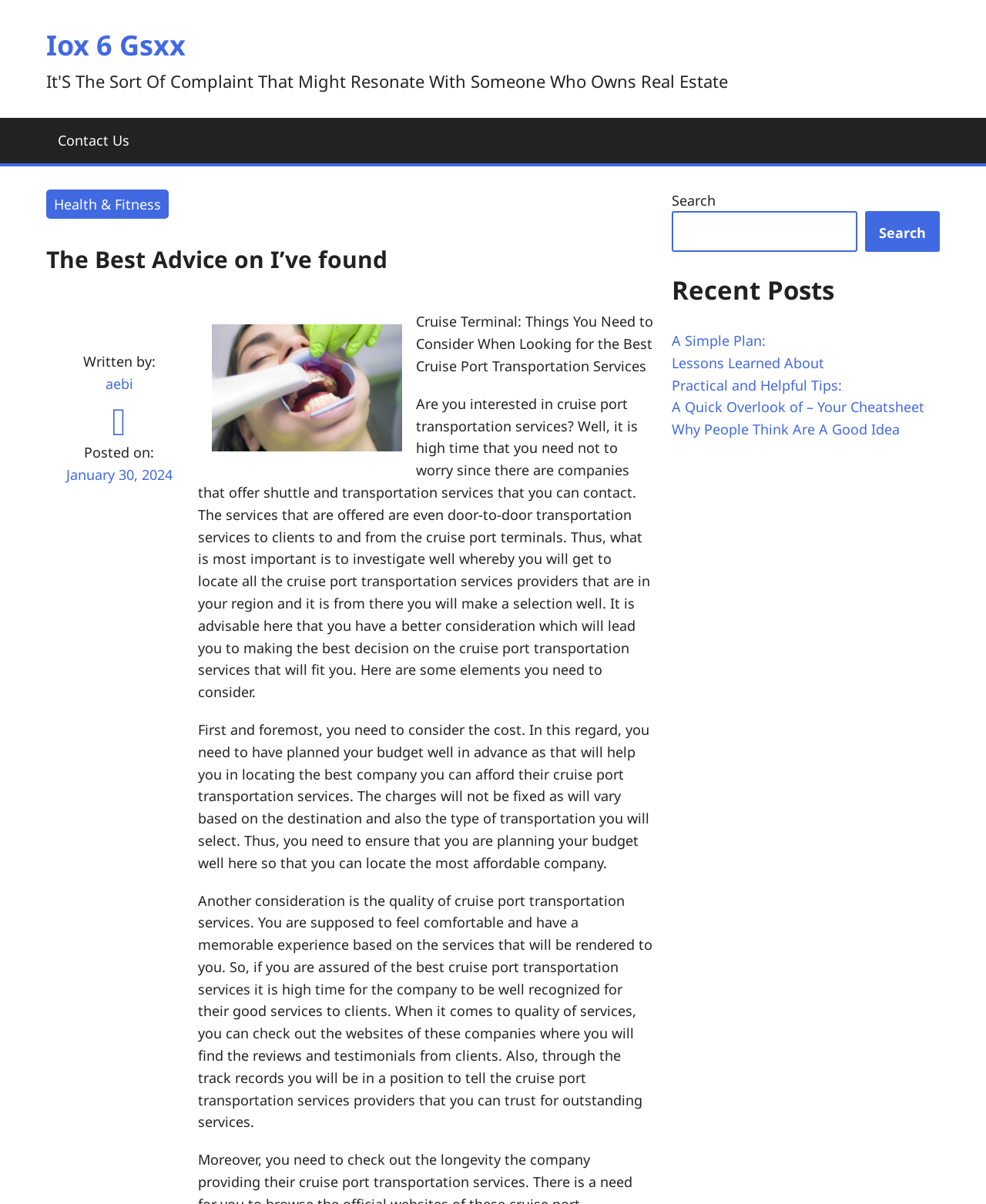Based on the element description Contact Us, identify the bounding box of the UI element in the given webpage screenshot. The coordinates should be in the format (top-left x, top-left y, bottom-right x, bottom-right y) and must be between 0 and 1.

[0.047, 0.098, 0.143, 0.135]